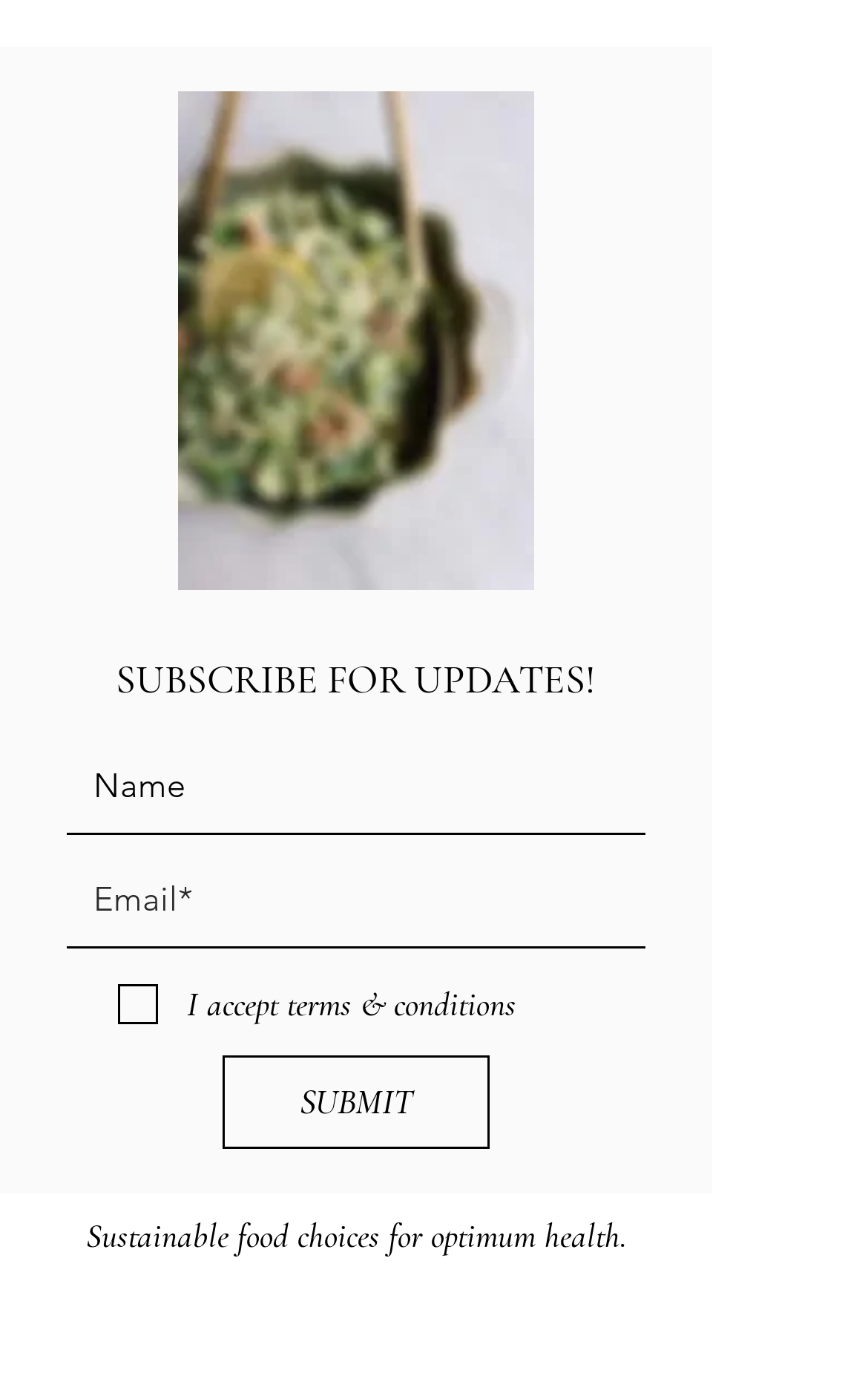Answer this question in one word or a short phrase: Is the terms and conditions checkbox checked by default?

No